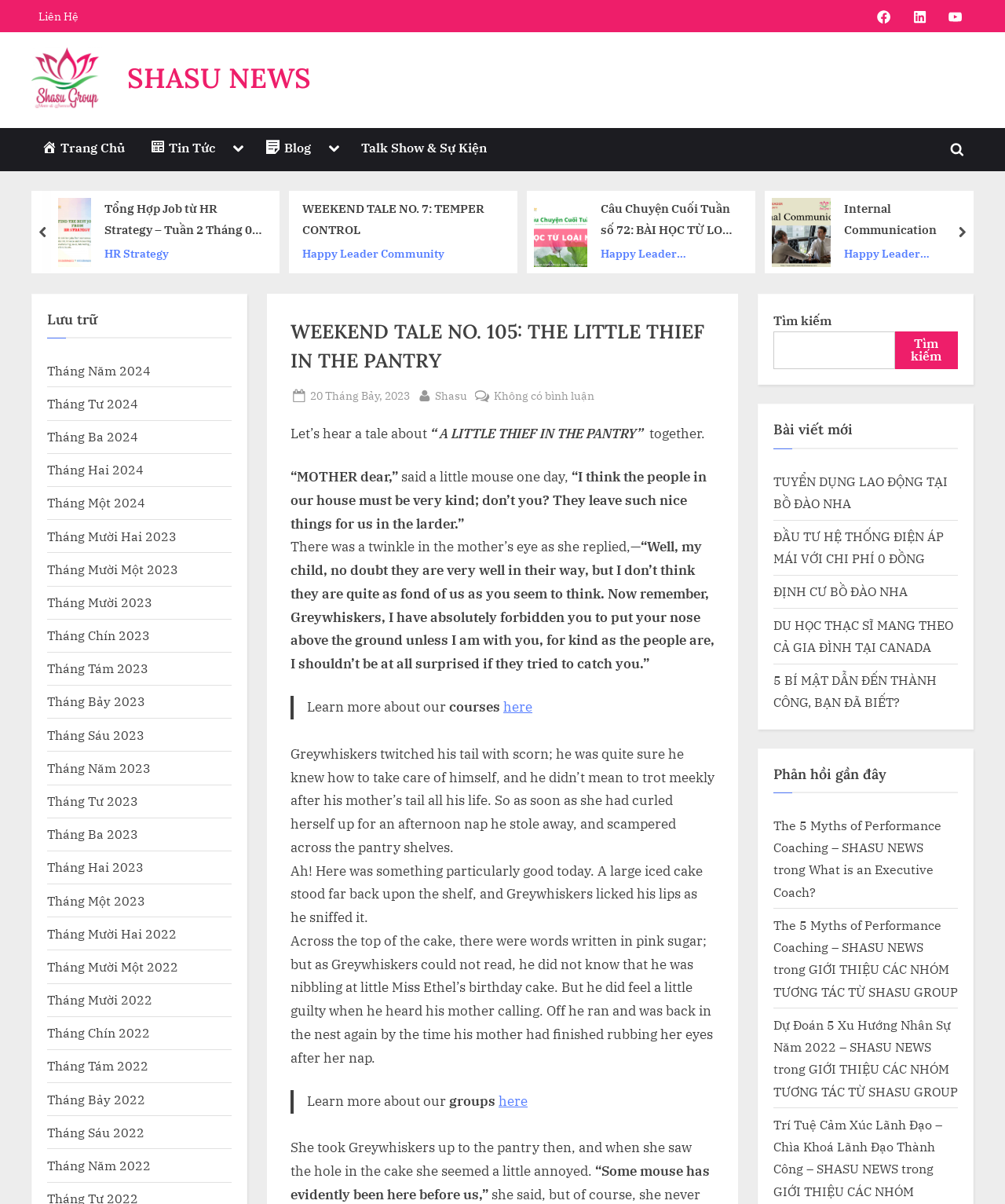Using the webpage screenshot, find the UI element described by Shasu Consultant/ Coach/ Mentor. Provide the bounding box coordinates in the format (top-left x, top-left y, bottom-right x, bottom-right y), ensuring all values are floating point numbers between 0 and 1.

[0.154, 0.307, 0.341, 0.361]